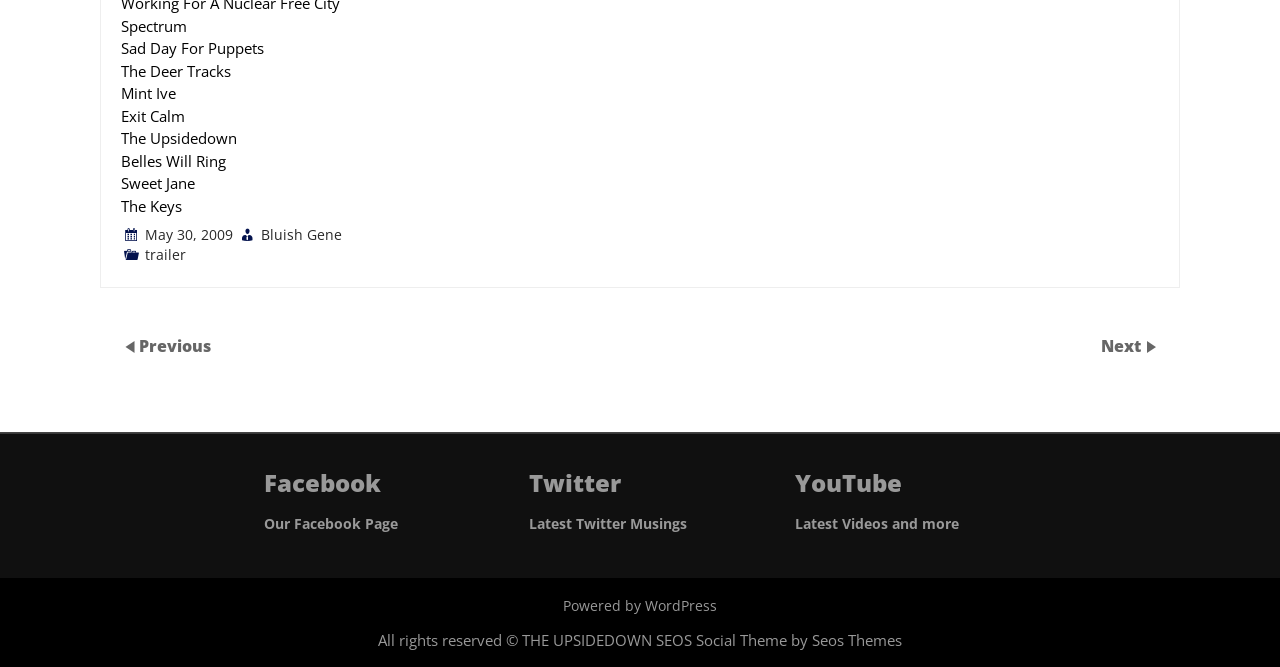Please provide the bounding box coordinates for the element that needs to be clicked to perform the instruction: "Watch Latest Videos and more". The coordinates must consist of four float numbers between 0 and 1, formatted as [left, top, right, bottom].

[0.621, 0.771, 0.749, 0.8]